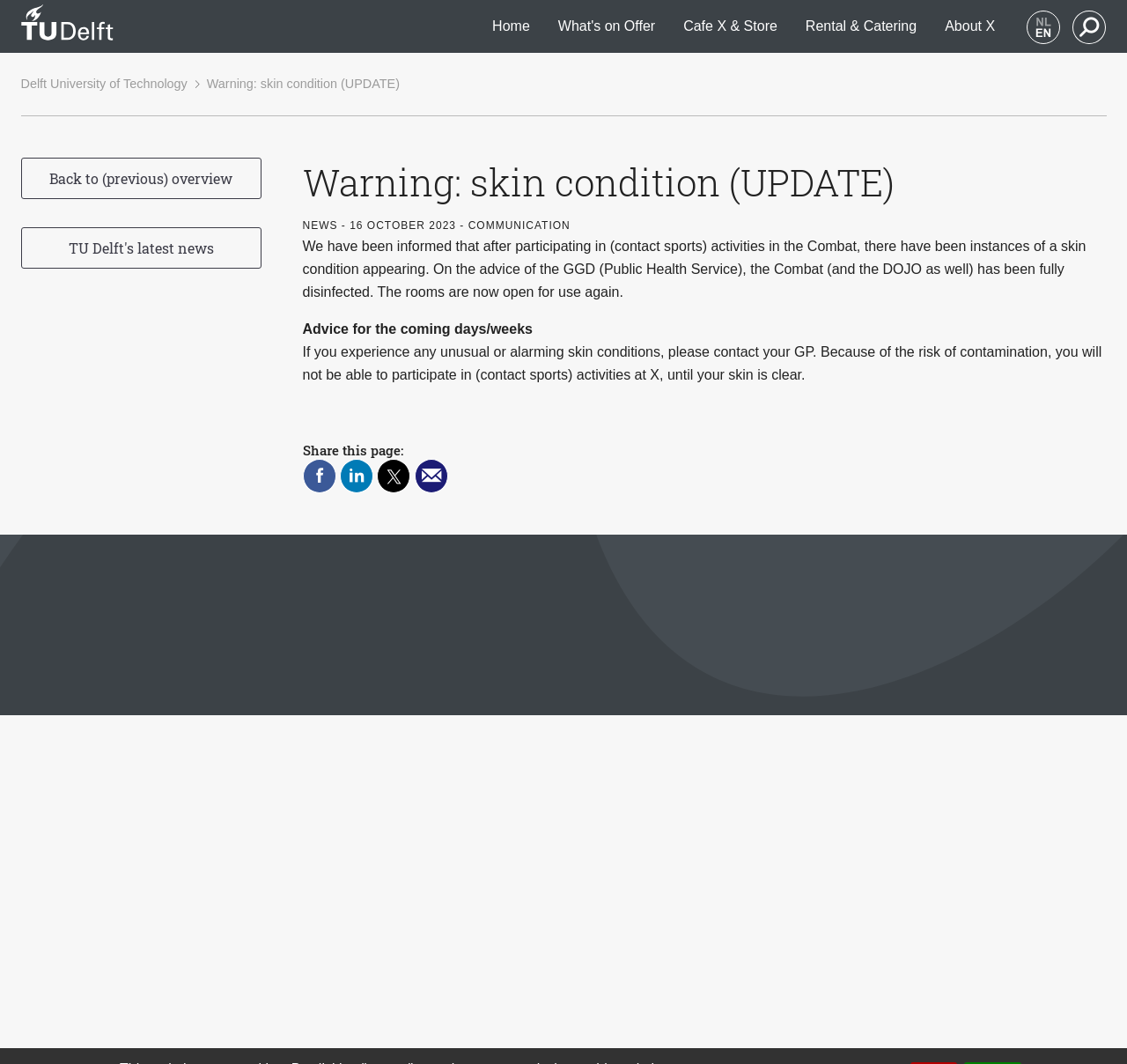Please determine the bounding box coordinates of the clickable area required to carry out the following instruction: "search". The coordinates must be four float numbers between 0 and 1, represented as [left, top, right, bottom].

[0.95, 0.009, 0.982, 0.042]